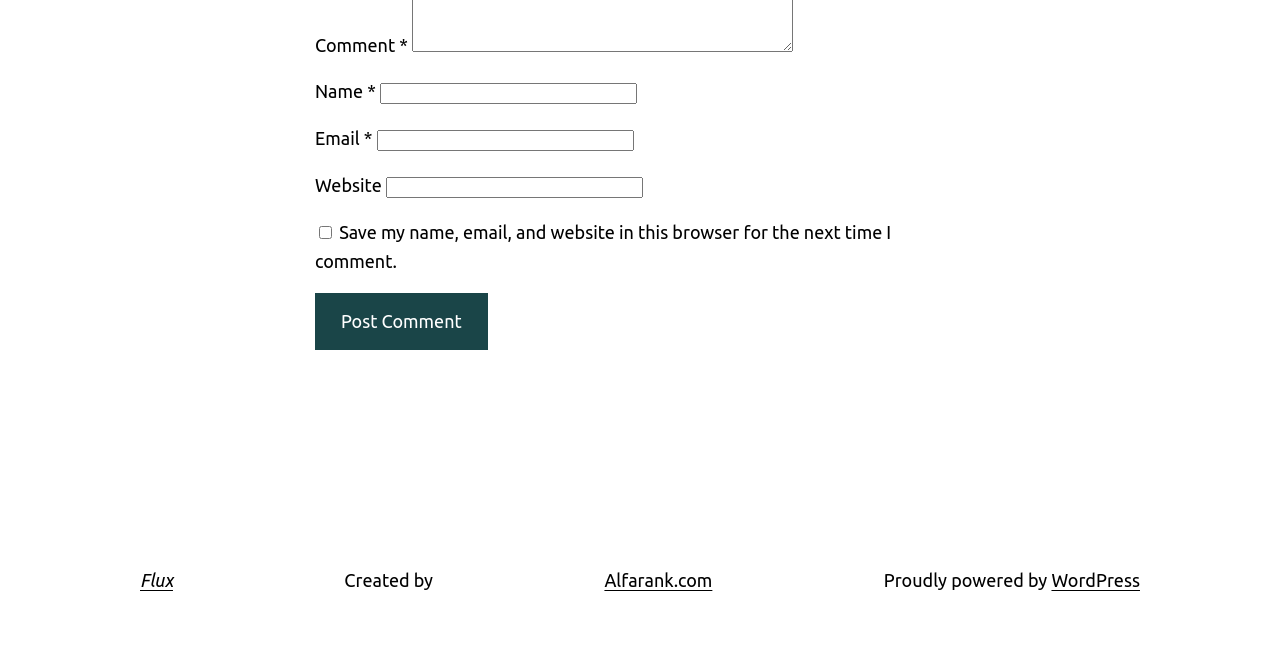Find the bounding box coordinates for the HTML element described as: "Search". The coordinates should consist of four float values between 0 and 1, i.e., [left, top, right, bottom].

None